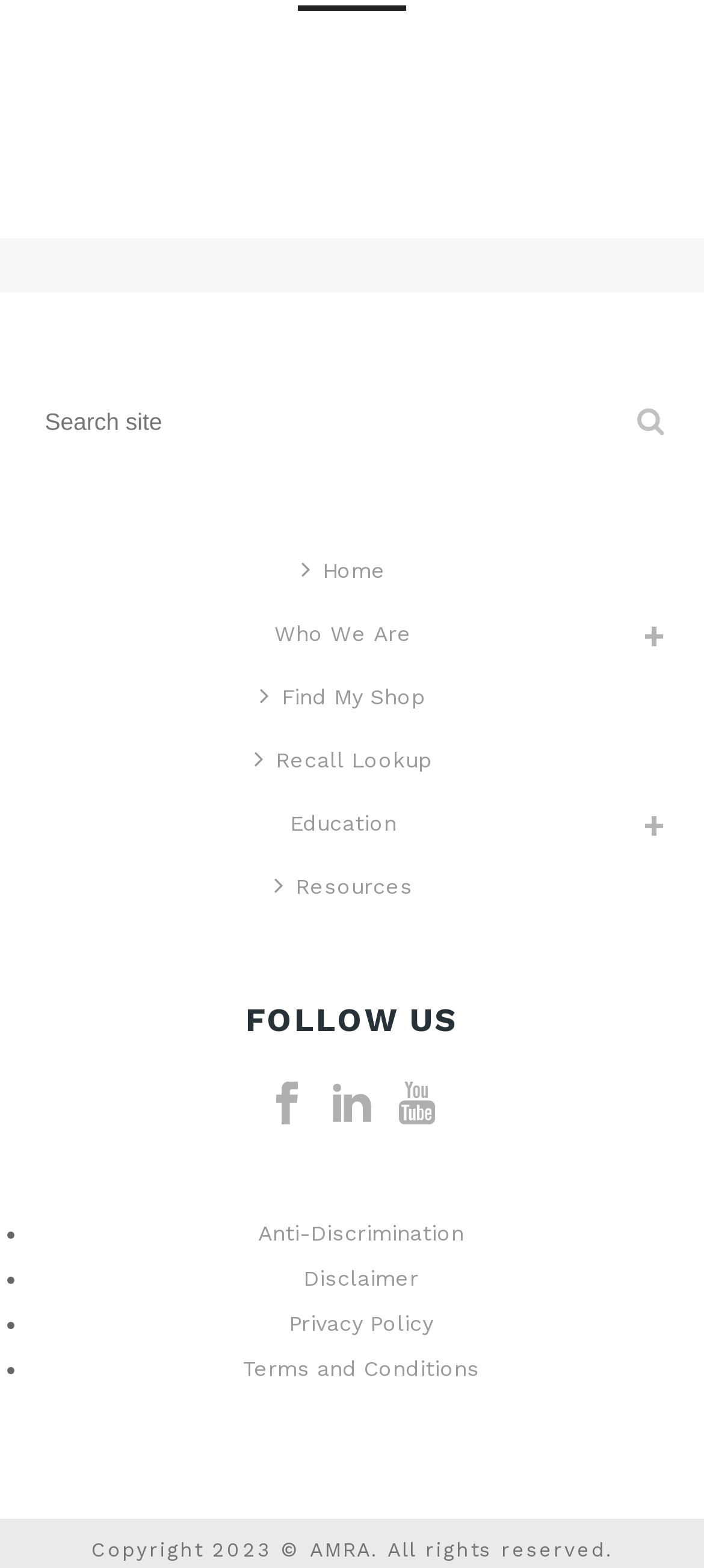Please specify the bounding box coordinates for the clickable region that will help you carry out the instruction: "Click Home".

[0.414, 0.345, 0.586, 0.385]